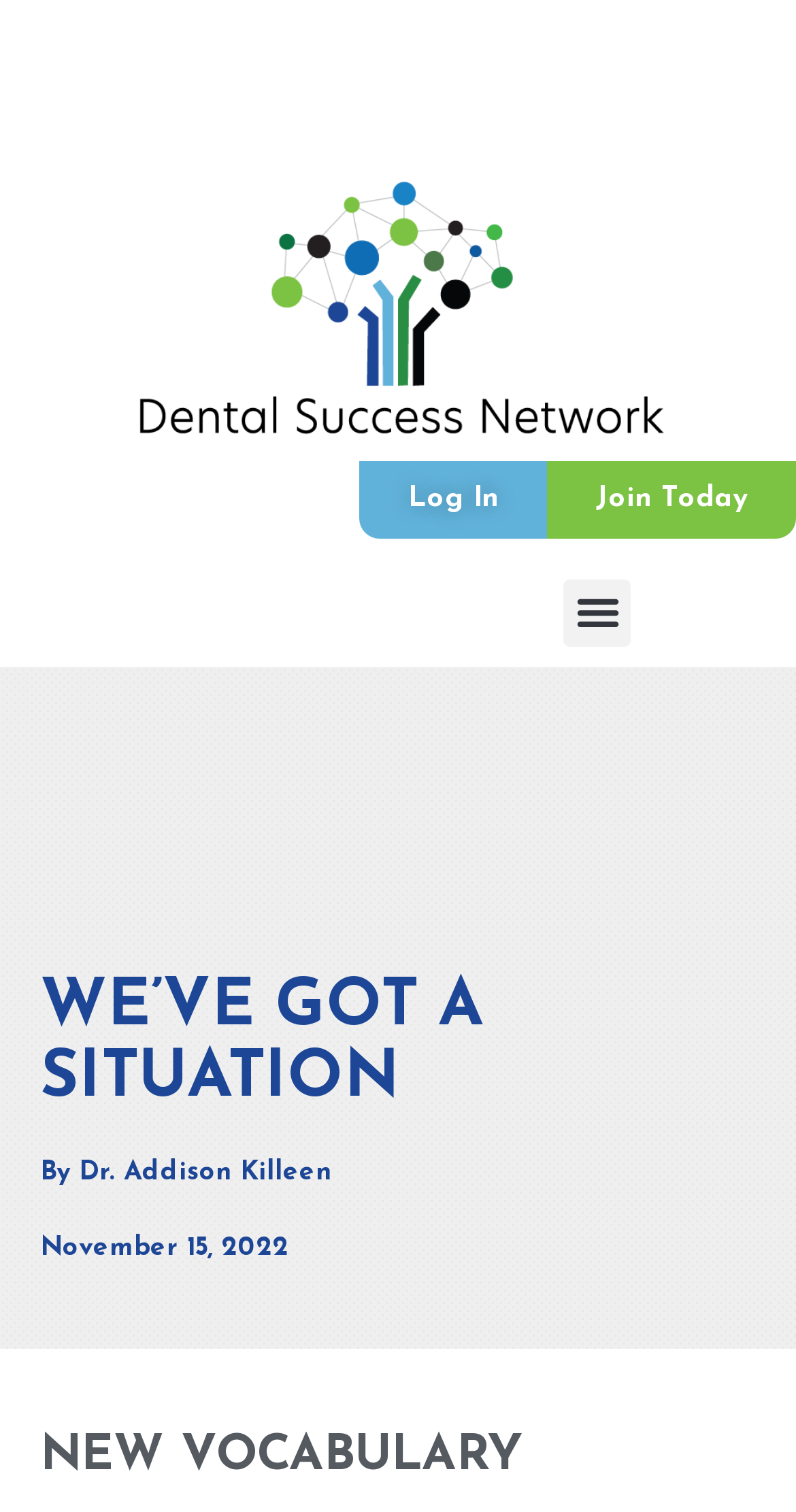Please locate the UI element described by "Menu" and provide its bounding box coordinates.

[0.708, 0.383, 0.792, 0.427]